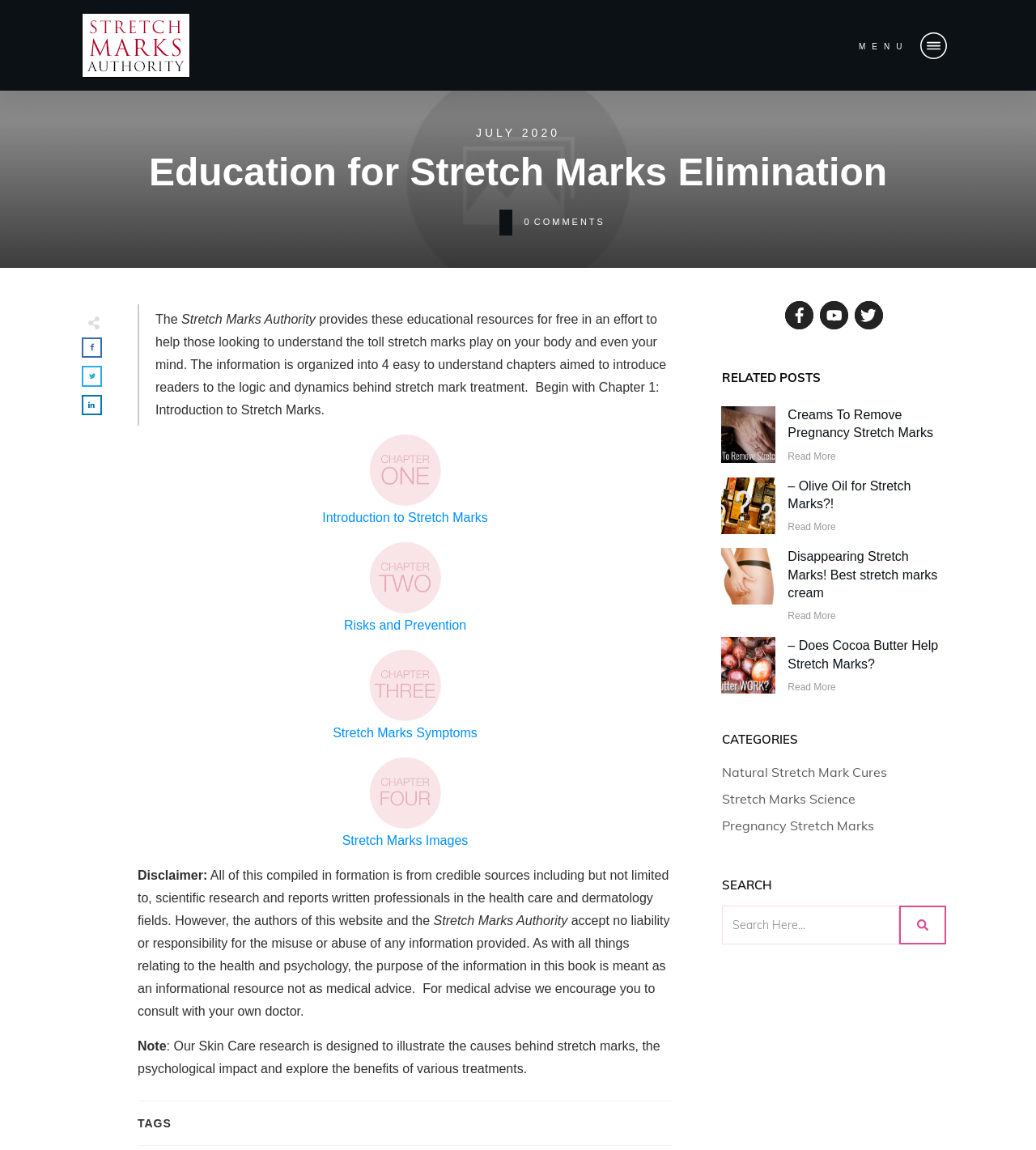Please determine and provide the text content of the webpage's heading.

Education for Stretch Marks Elimination